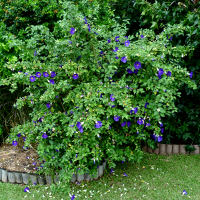Provide a thorough description of the image, including all visible elements.

The image showcases a vibrant and lush Thunbergia erecta, commonly known as Kings Mantle, prominently displayed in a garden setting. This shrub bursts with striking purple flowers that contrast beautifully against its rich green foliage. Surrounding the base of the plant, a decorative border of wooden logs can be seen, adding structure to the garden landscape. The overall scene conveys a sense of tranquility and natural beauty, typical of tropical and subtropical gardens, and highlights the plant's suitability for enhancing residential landscapes.